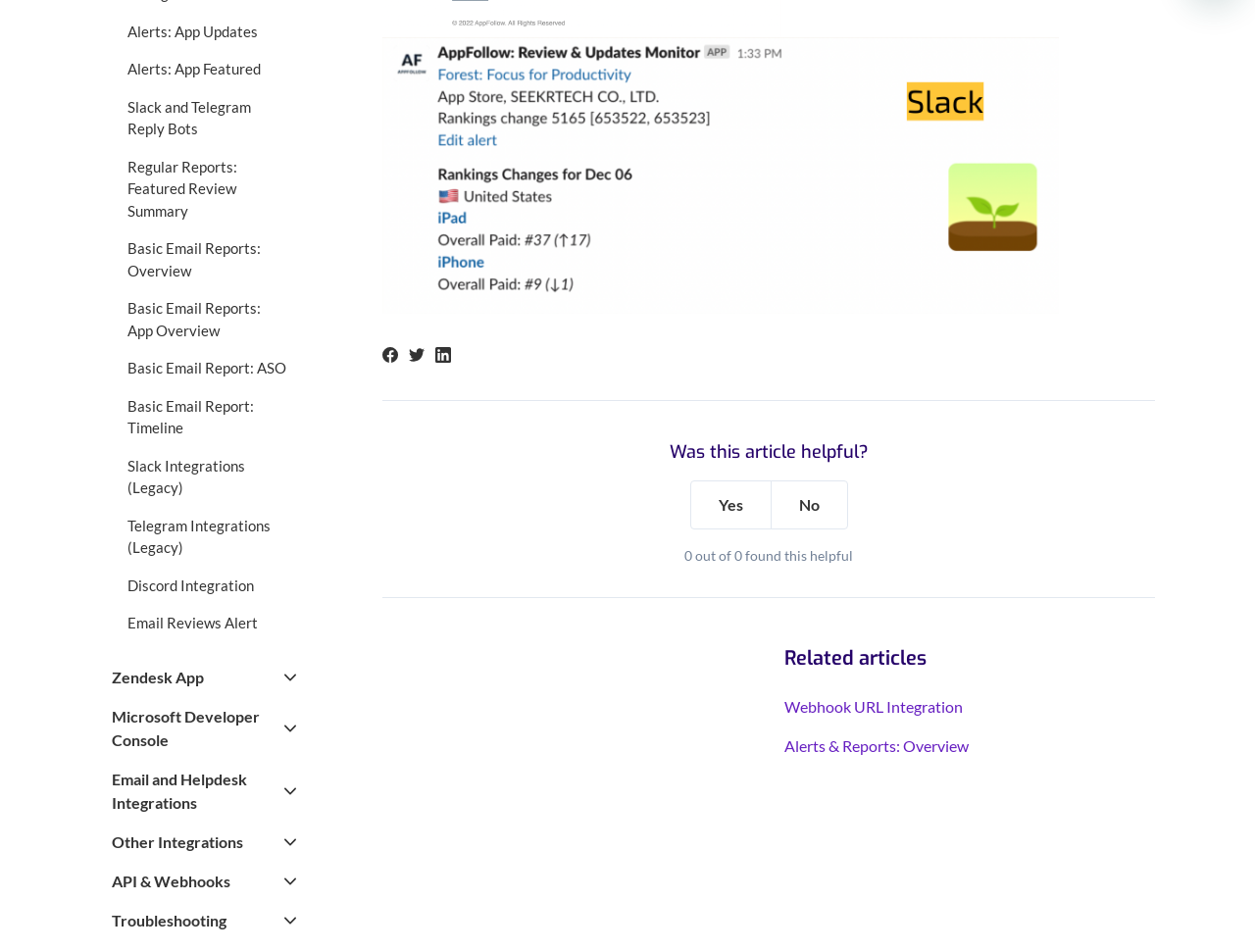What is the function of the buttons with images at the top of the page?
Refer to the screenshot and answer in one word or phrase.

To expand or collapse sections